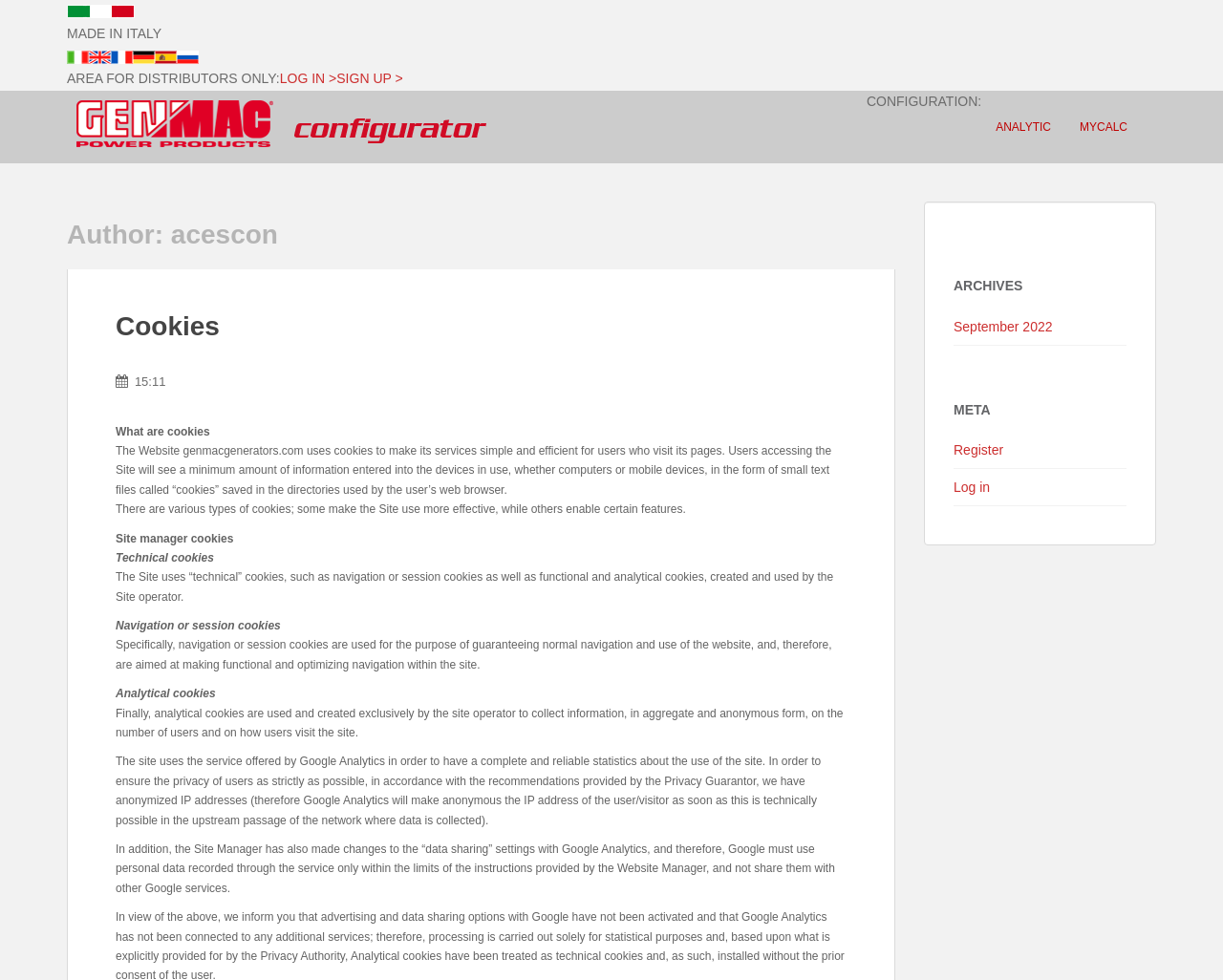Identify the bounding box coordinates of the clickable region required to complete the instruction: "Log in to the website". The coordinates should be given as four float numbers within the range of 0 and 1, i.e., [left, top, right, bottom].

[0.229, 0.073, 0.275, 0.088]